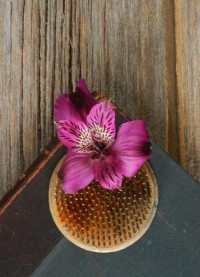Provide a one-word or one-phrase answer to the question:
What is the purpose of the small pins on the circular base?

Floral arrangement or display